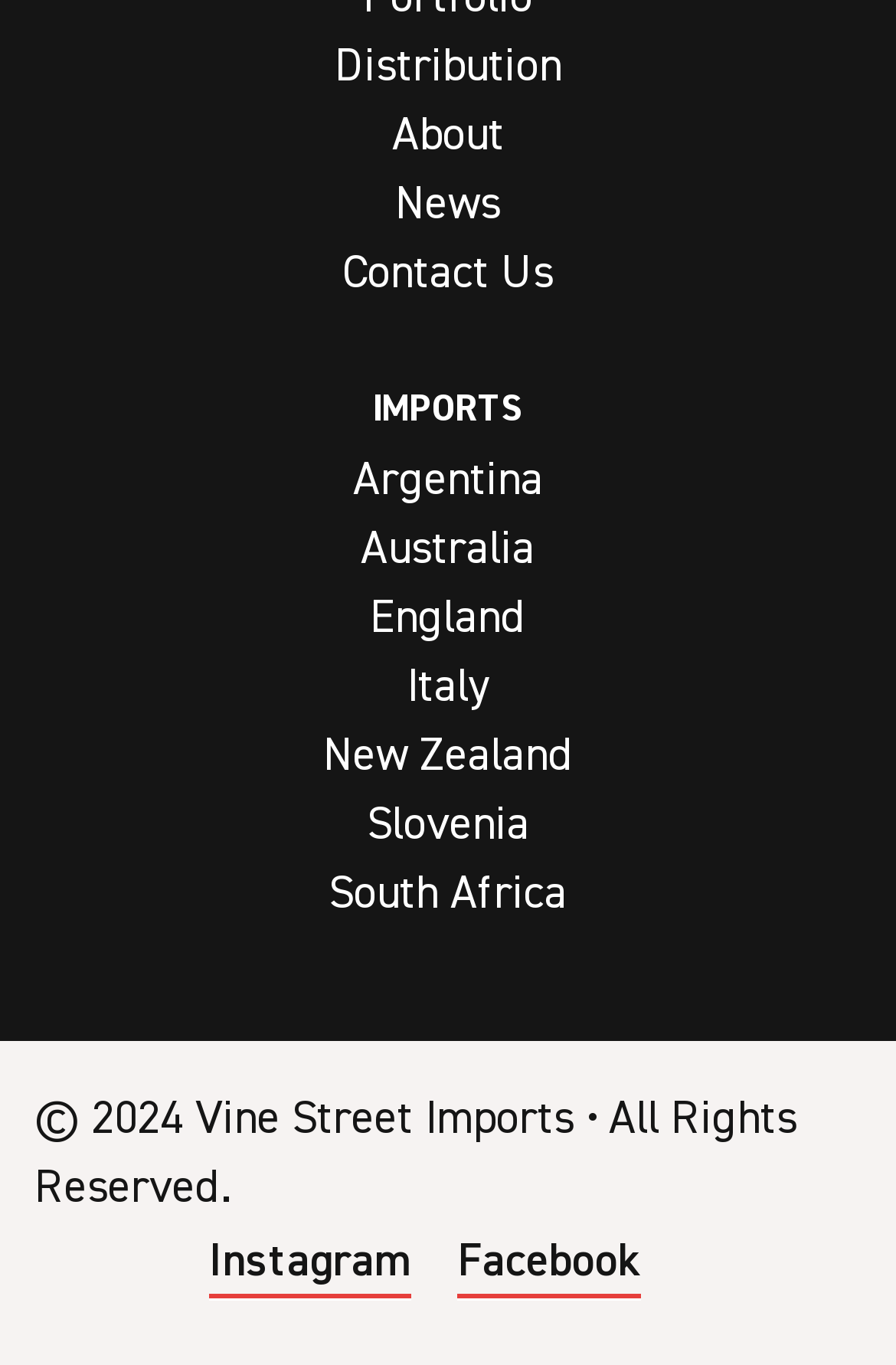Can you find the bounding box coordinates for the element that needs to be clicked to execute this instruction: "Explore Argentina"? The coordinates should be given as four float numbers between 0 and 1, i.e., [left, top, right, bottom].

[0.394, 0.331, 0.606, 0.371]